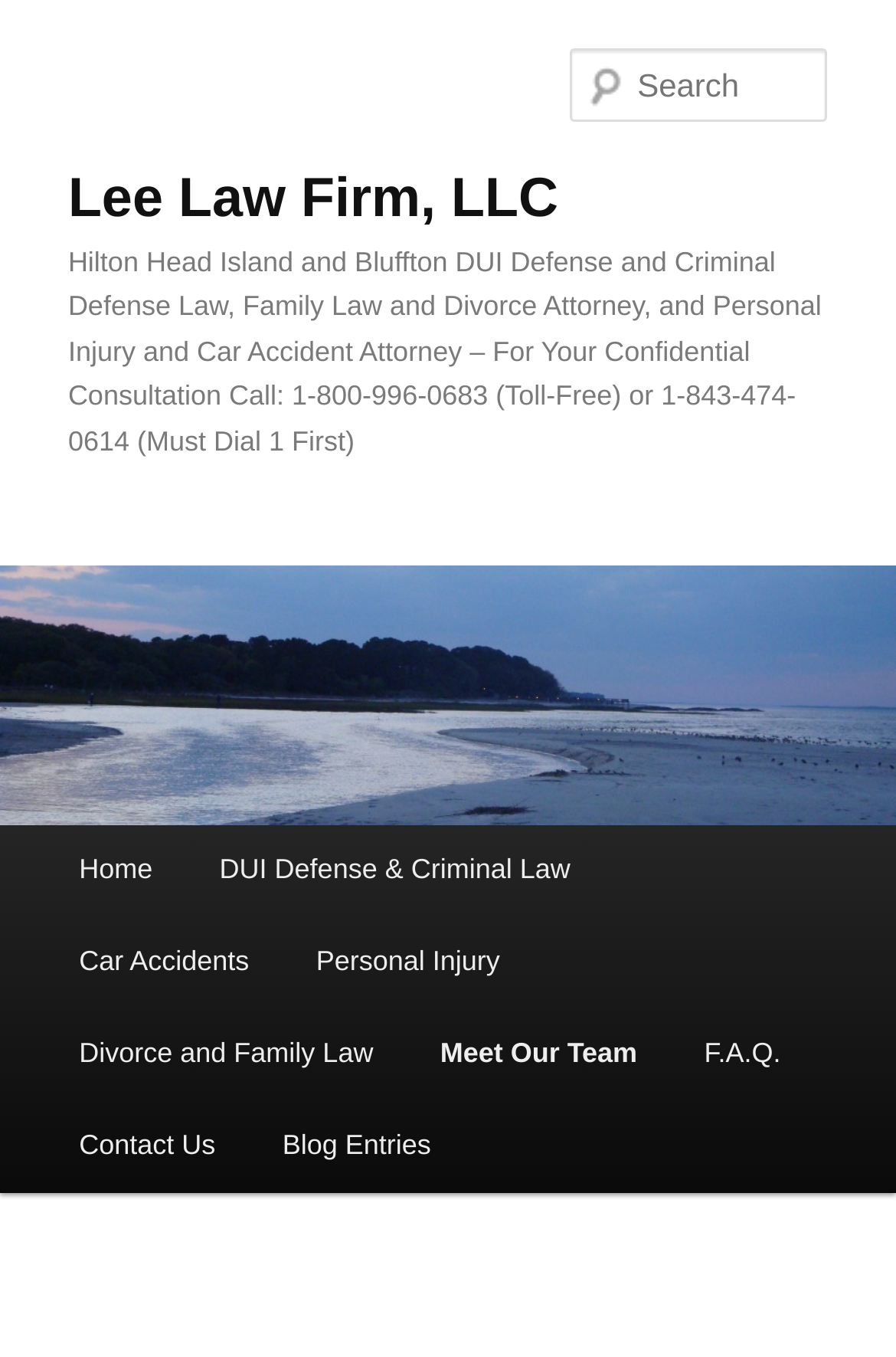Specify the bounding box coordinates of the element's region that should be clicked to achieve the following instruction: "Contact the attorney". The bounding box coordinates consist of four float numbers between 0 and 1, in the format [left, top, right, bottom].

[0.051, 0.811, 0.278, 0.878]